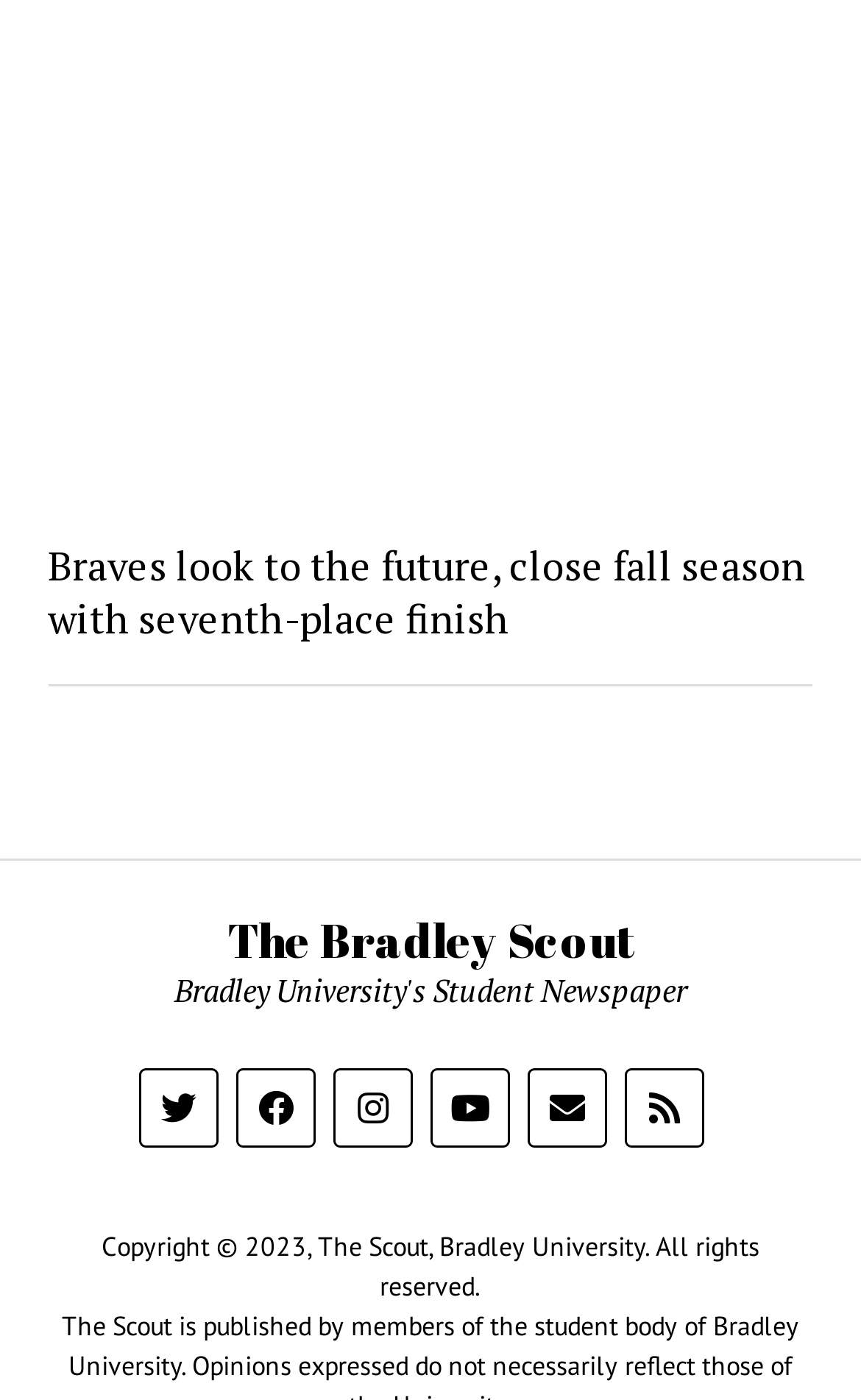Identify the bounding box coordinates of the area you need to click to perform the following instruction: "Read news about Braves".

[0.056, 0.385, 0.944, 0.461]